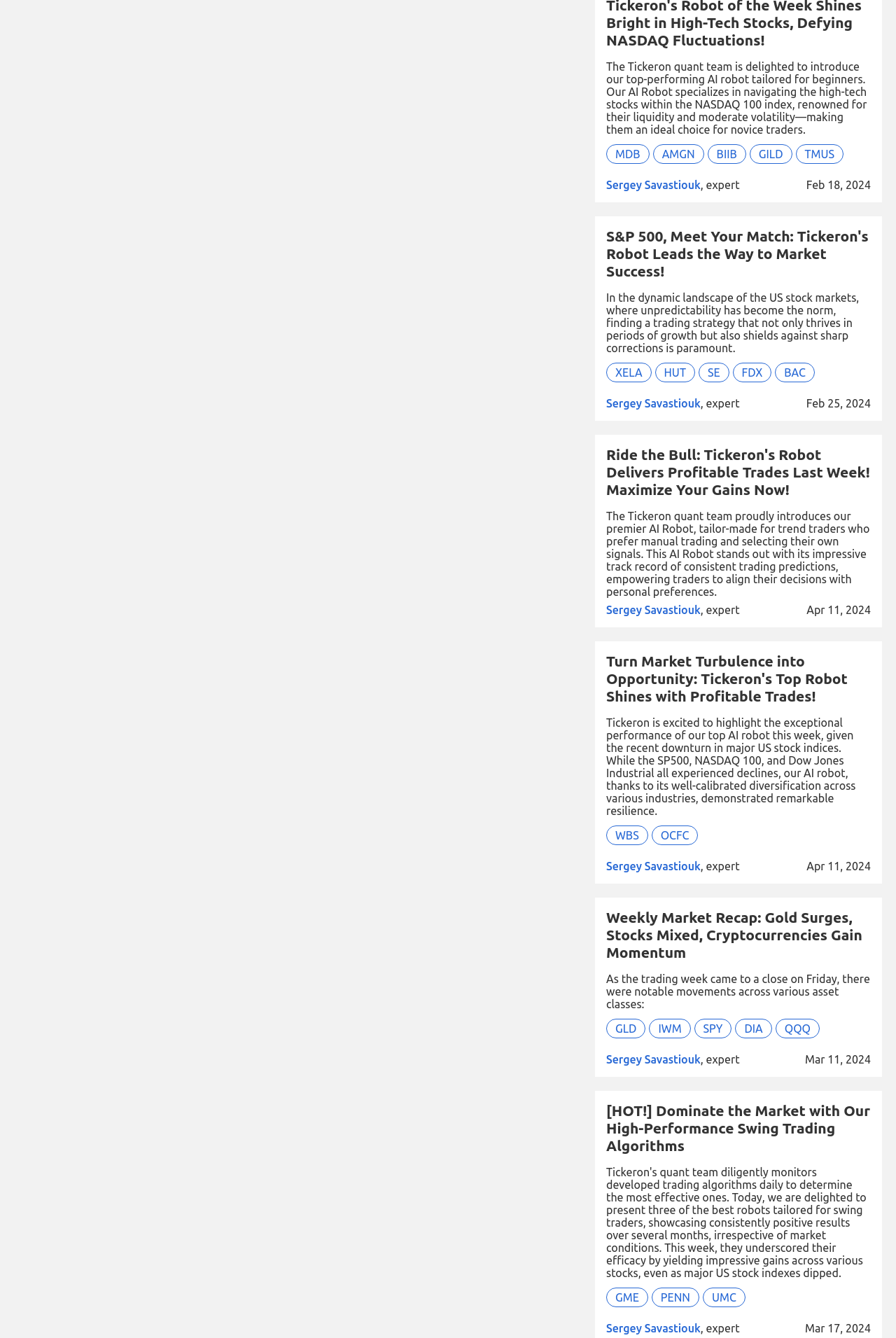What is the name of the index that experienced a decline, according to the article 'Turn Market Turbulence into Opportunity: Tickeron's Top Robot Shines with Profitable Trades!'?
Using the visual information, answer the question in a single word or phrase.

SP500, NASDAQ 100, and Dow Jones Industrial